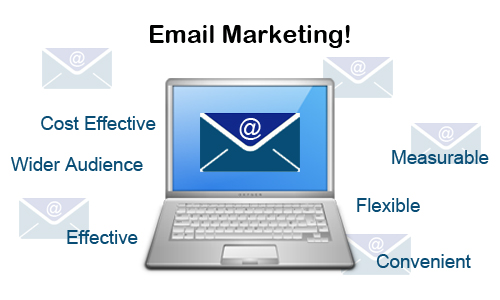Provide a short answer using a single word or phrase for the following question: 
What is the purpose of the illustration?

To emphasize the benefits of email marketing